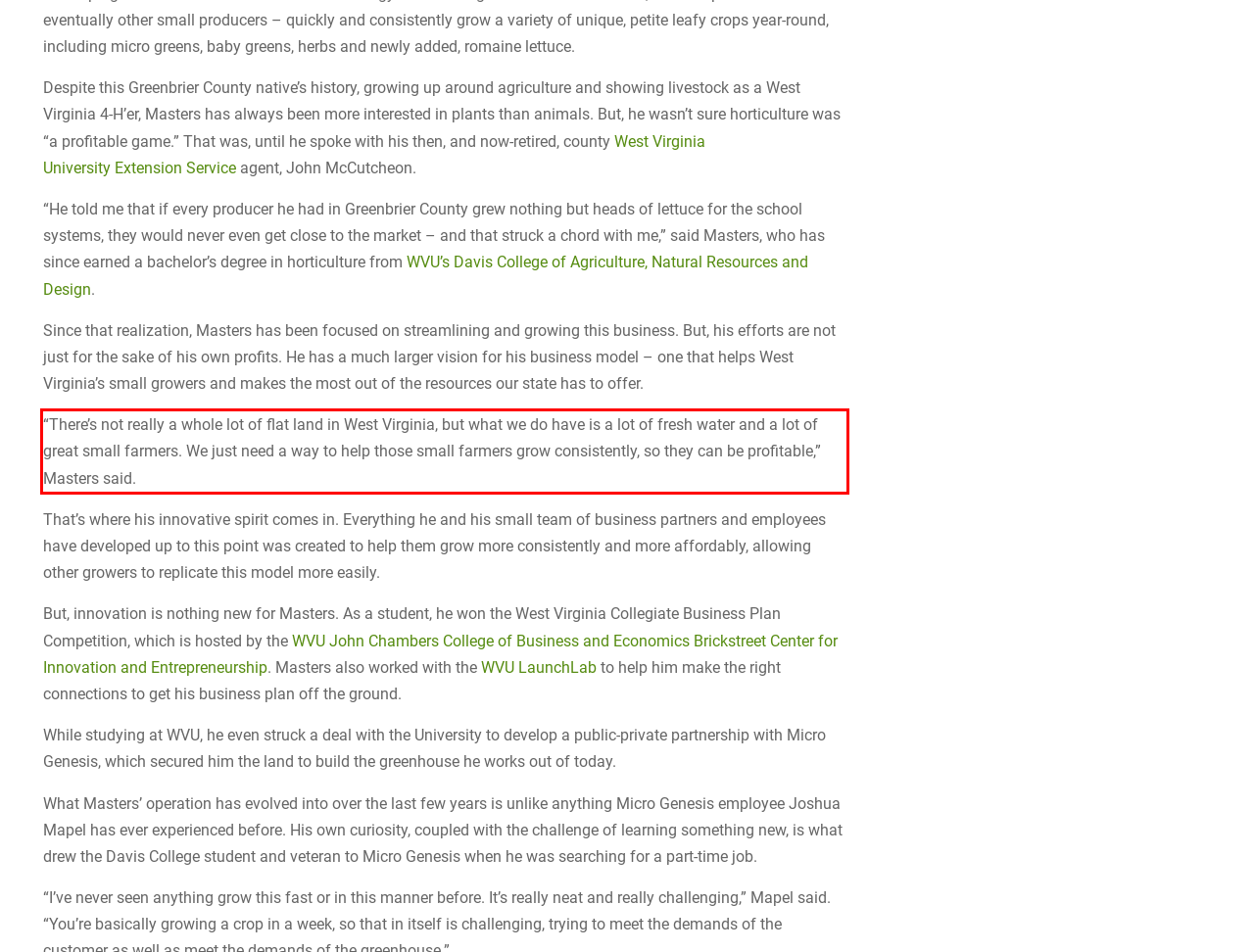There is a UI element on the webpage screenshot marked by a red bounding box. Extract and generate the text content from within this red box.

“There’s not really a whole lot of flat land in West Virginia, but what we do have is a lot of fresh water and a lot of great small farmers. We just need a way to help those small farmers grow consistently, so they can be profitable,” Masters said.